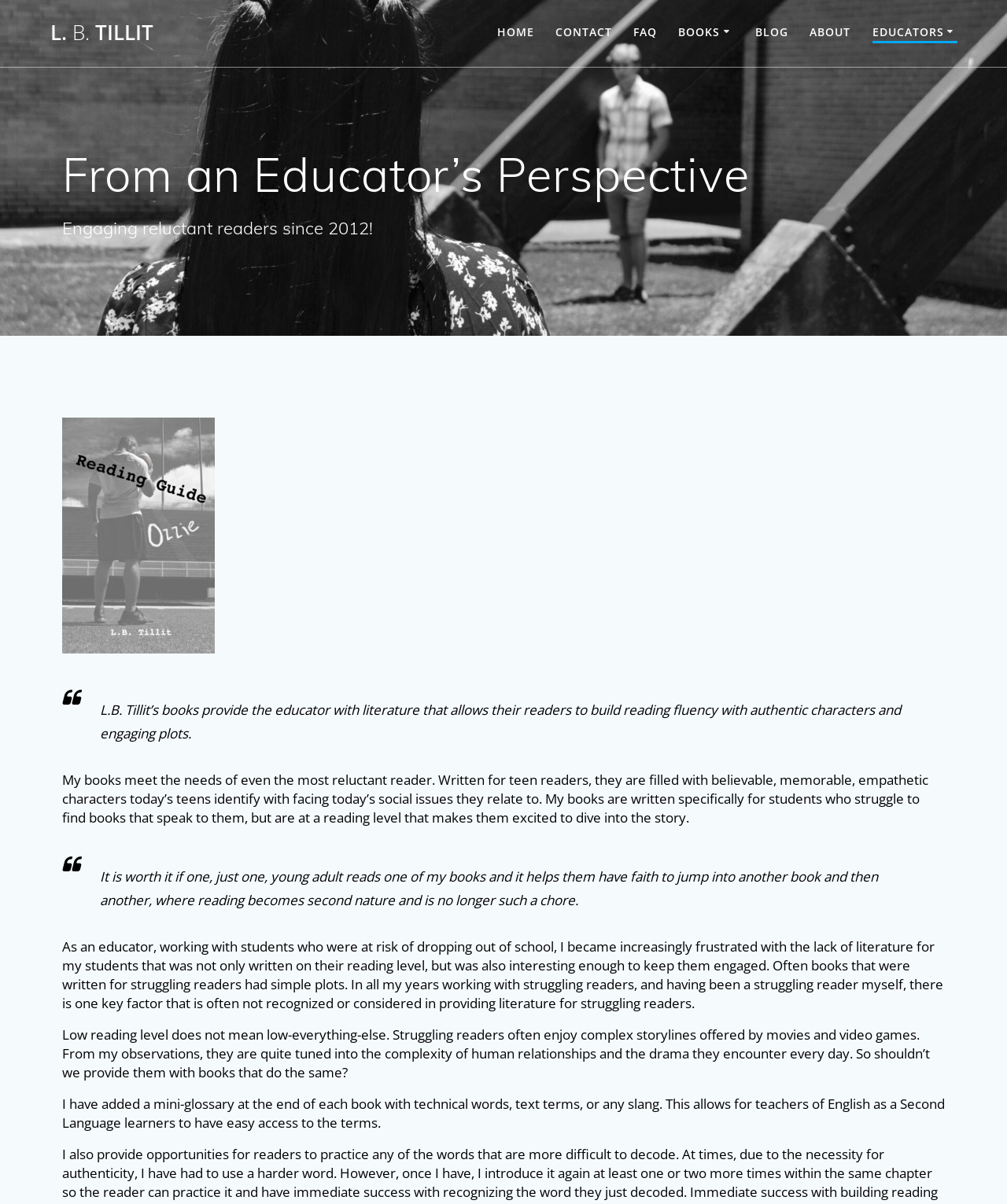Please identify the bounding box coordinates of the area that needs to be clicked to fulfill the following instruction: "Check the 'BLOG' page."

[0.75, 0.019, 0.783, 0.036]